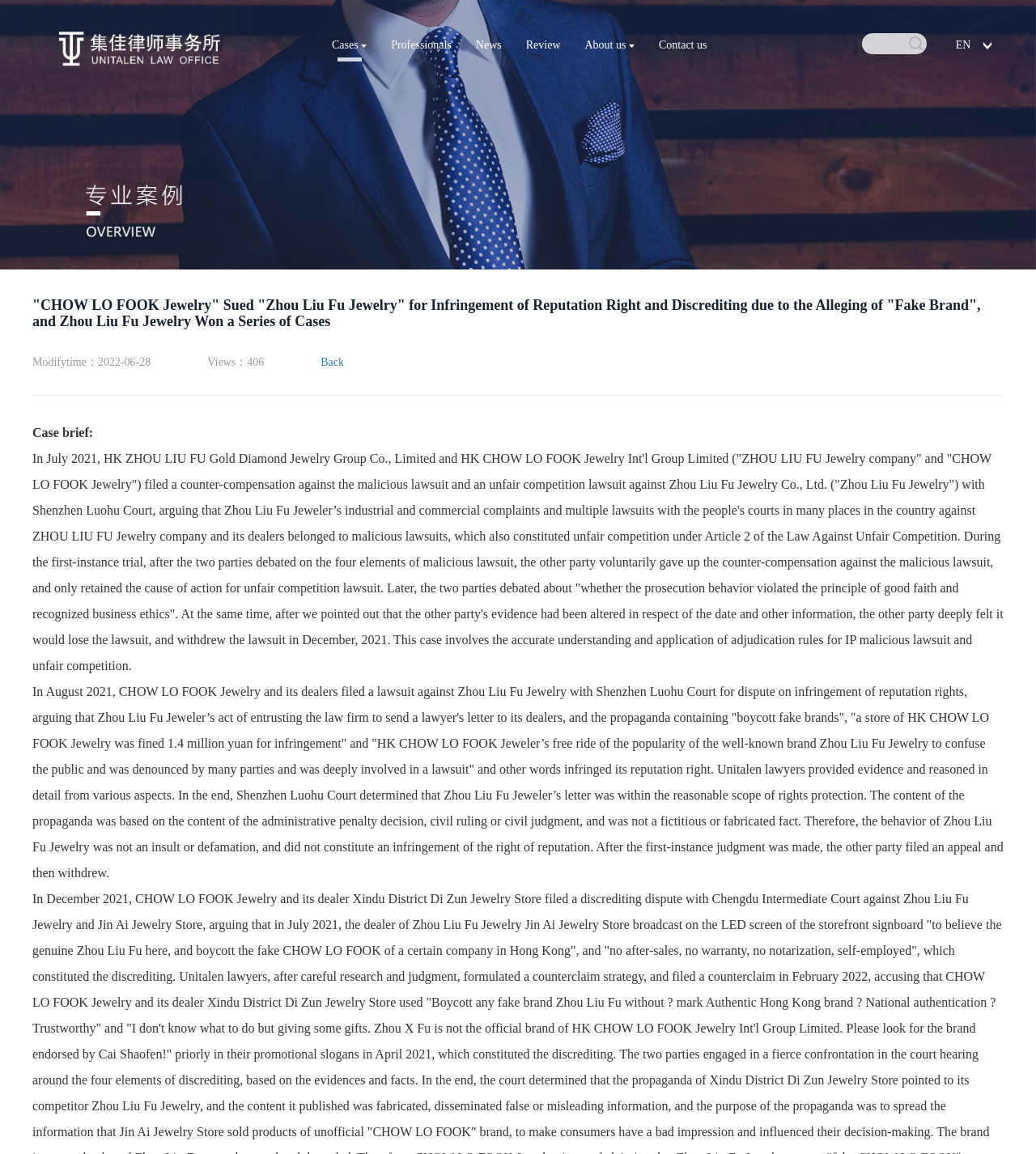Point out the bounding box coordinates of the section to click in order to follow this instruction: "Click the 'EN' link".

[0.902, 0.029, 0.957, 0.05]